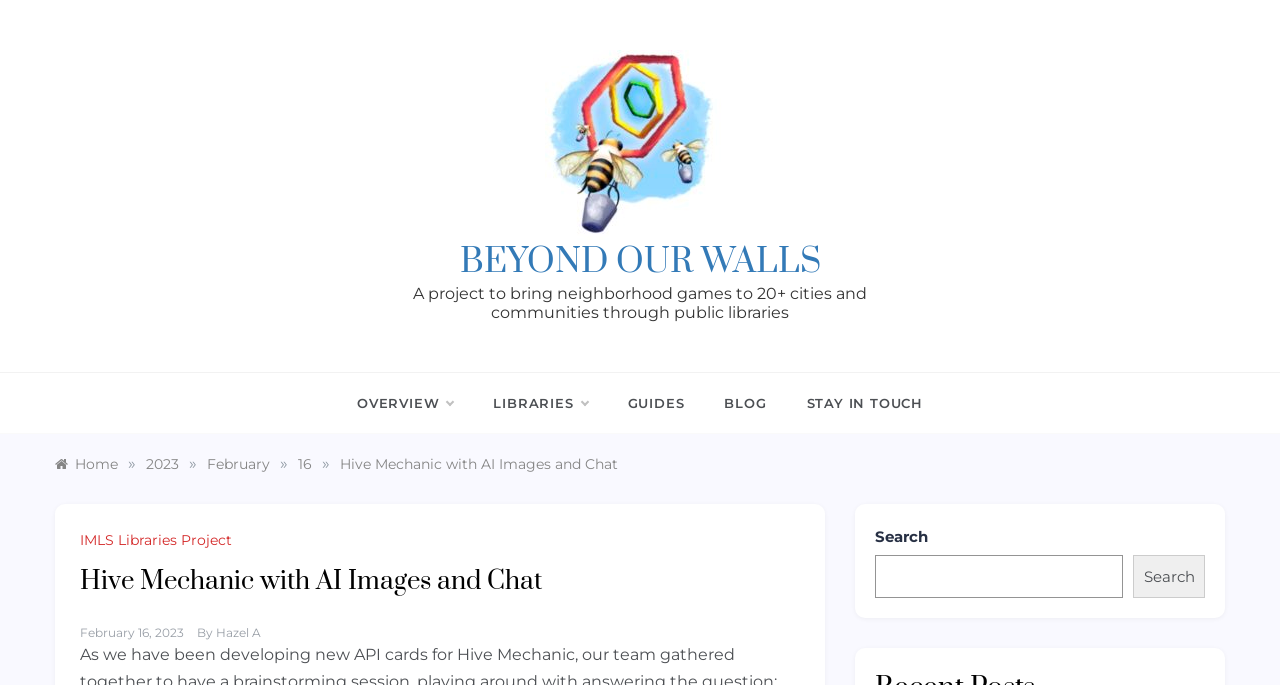Determine the bounding box coordinates of the UI element described by: "Stay in Touch".

[0.615, 0.545, 0.721, 0.632]